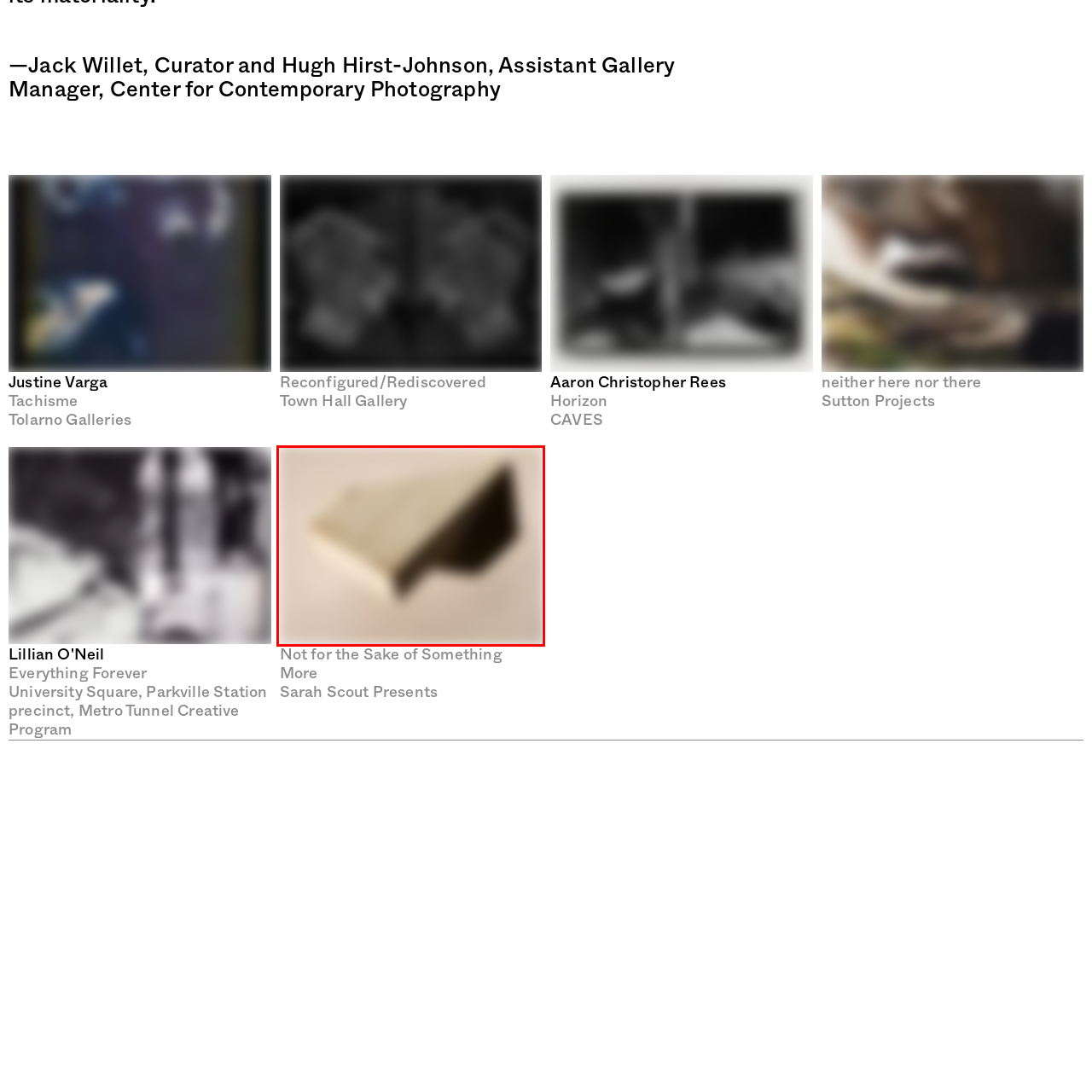Who is the artist behind the artwork? Examine the image inside the red bounding box and answer concisely with one word or a short phrase.

Ali McCann